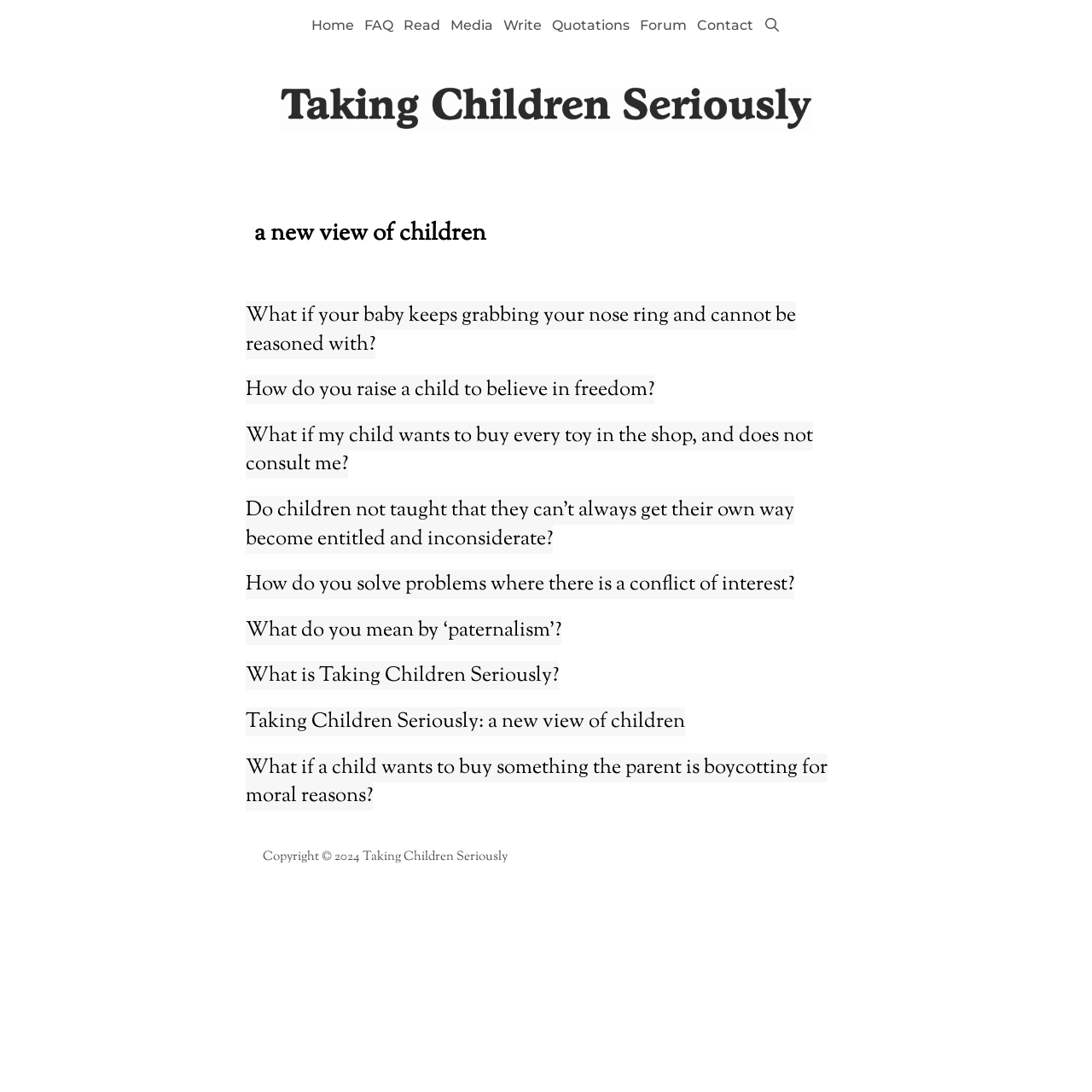Determine the bounding box coordinates of the clickable region to follow the instruction: "Learn more about 'Taking Children Seriously'".

[0.225, 0.607, 0.775, 0.633]